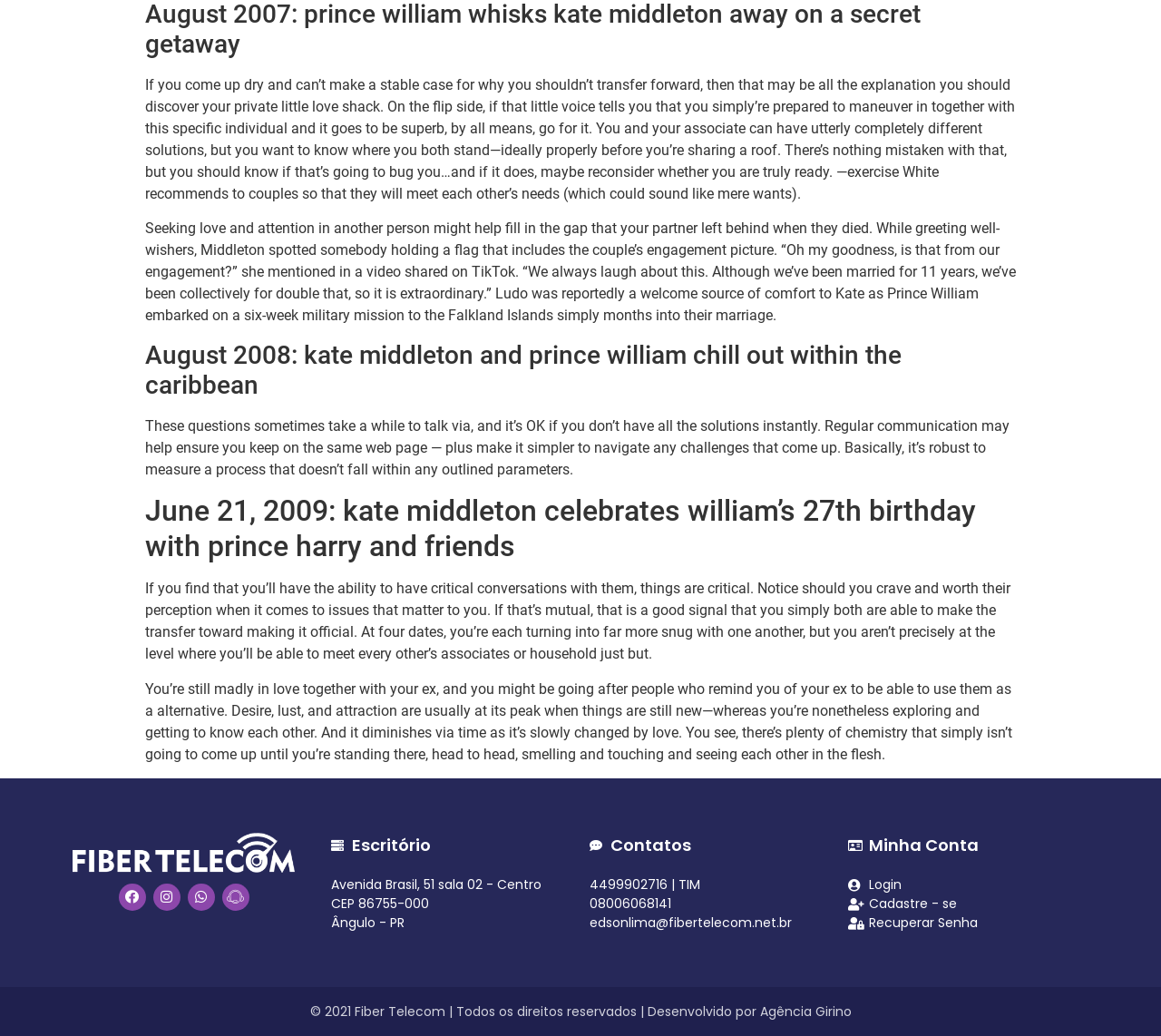How long had Kate Middleton and Prince William been together when they got married?
Provide an in-depth answer to the question, covering all aspects.

The webpage states that Kate Middleton and Prince William had been together for double the number of years they had been married, which is 11 years.